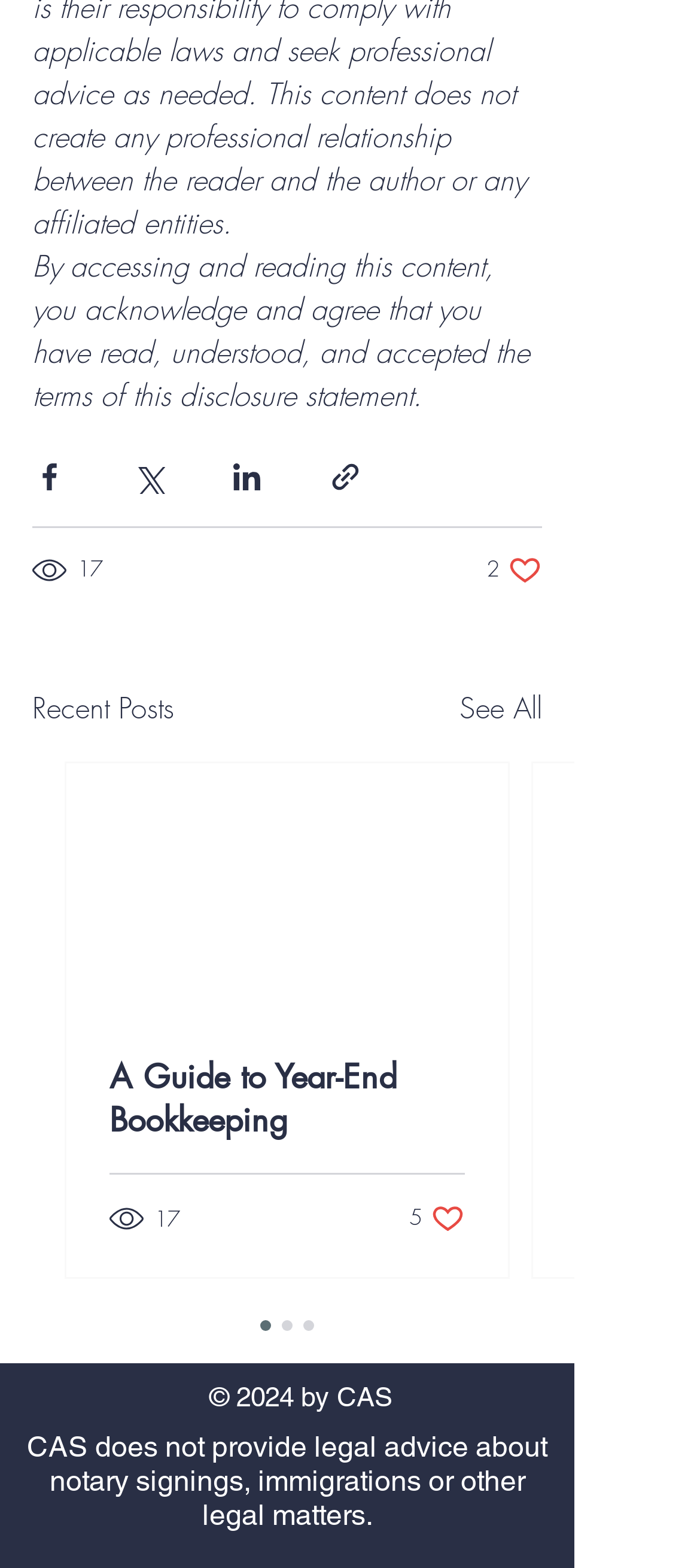Locate the bounding box coordinates of the clickable part needed for the task: "View recent posts".

[0.046, 0.437, 0.249, 0.465]